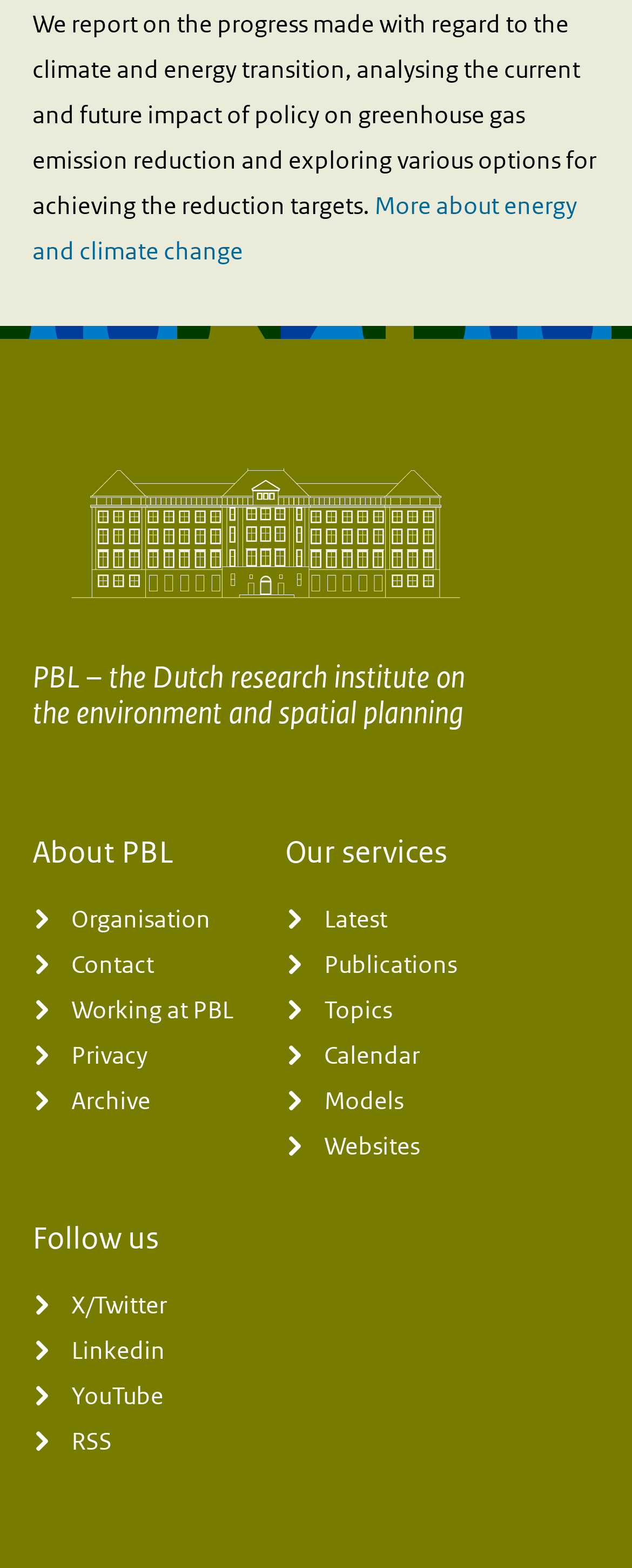What is the topic of the introductory text?
Please answer using one word or phrase, based on the screenshot.

Climate and energy transition